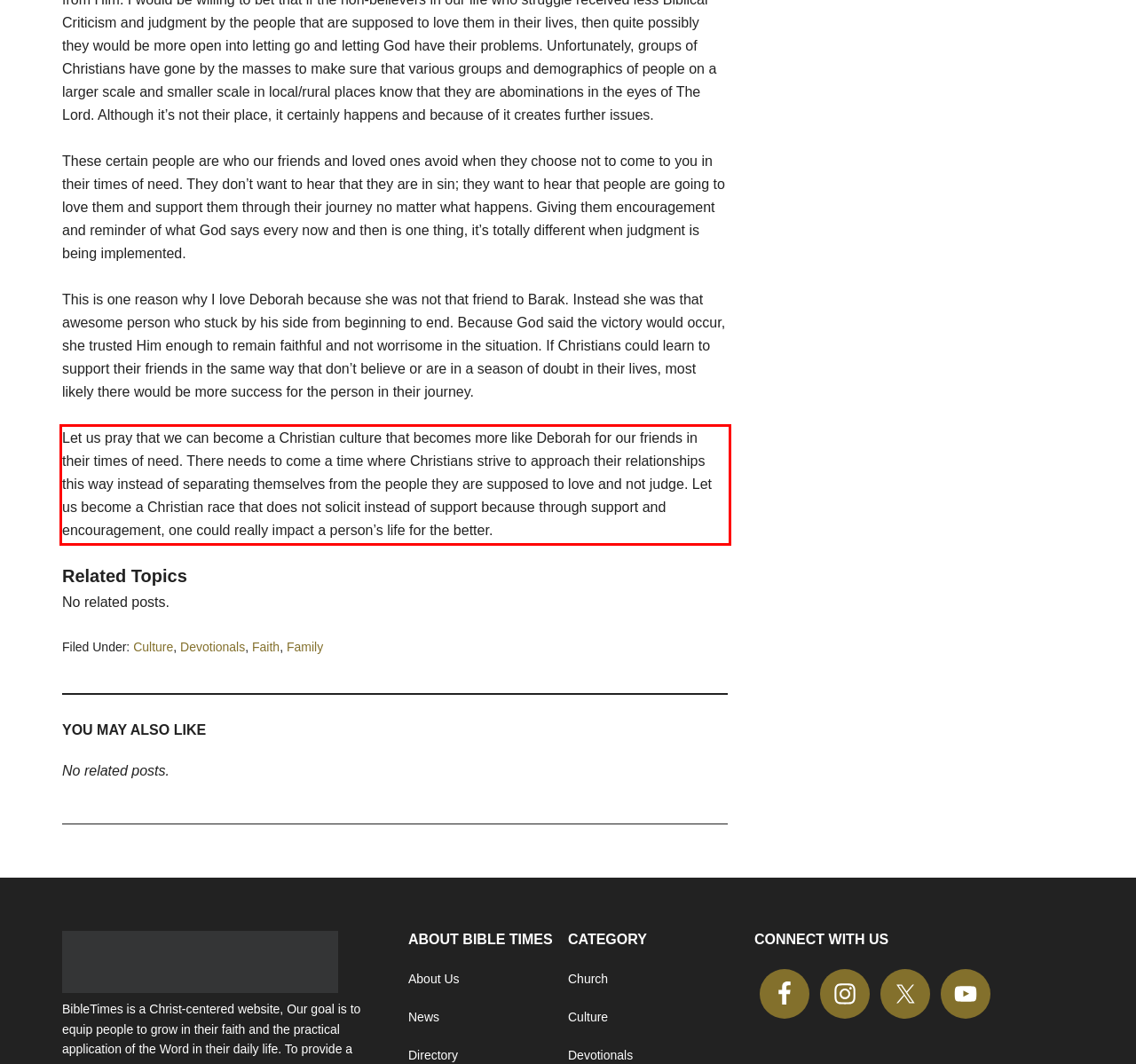Please perform OCR on the text content within the red bounding box that is highlighted in the provided webpage screenshot.

Let us pray that we can become a Christian culture that becomes more like Deborah for our friends in their times of need. There needs to come a time where Christians strive to approach their relationships this way instead of separating themselves from the people they are supposed to love and not judge. Let us become a Christian race that does not solicit instead of support because through support and encouragement, one could really impact a person’s life for the better.